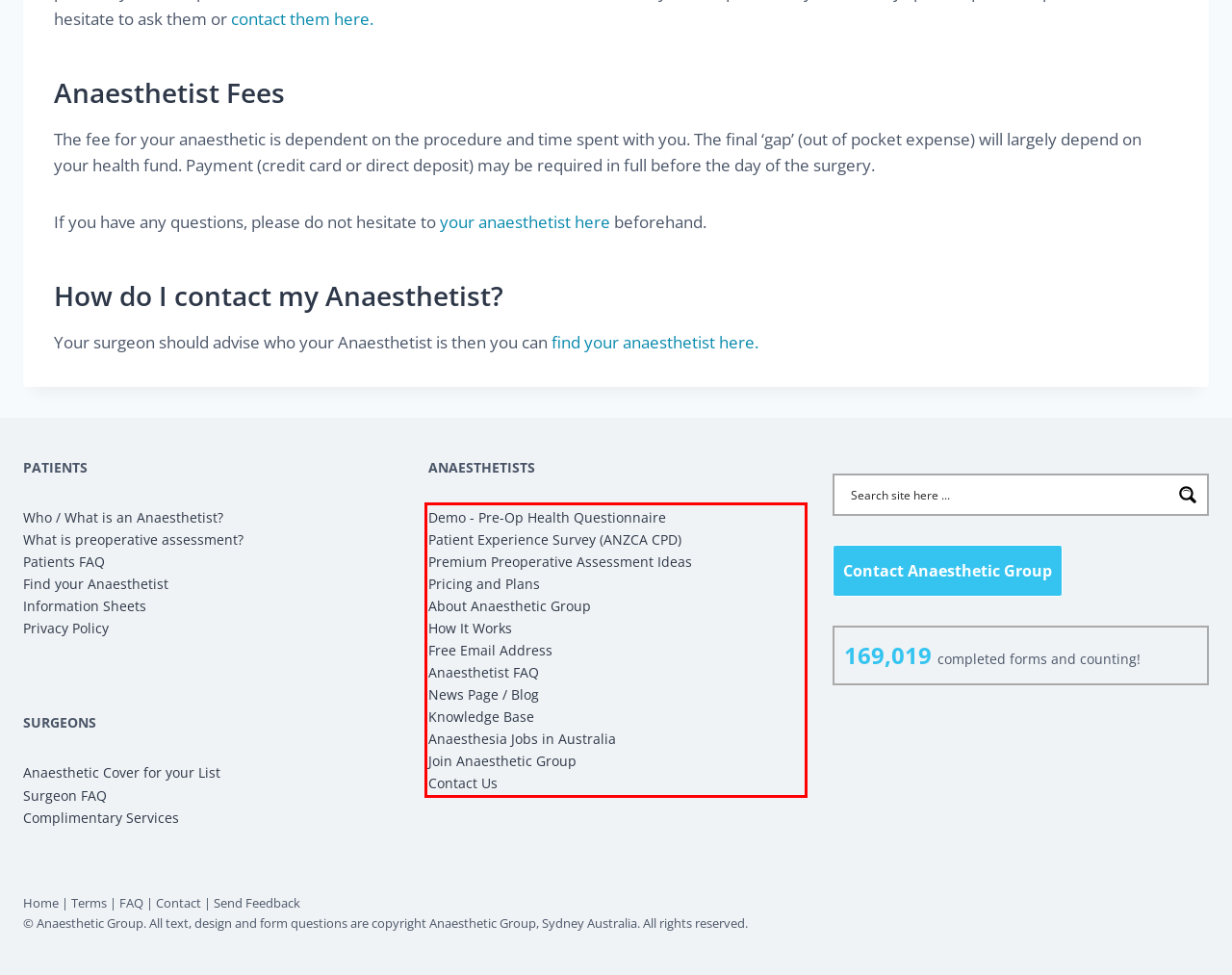Look at the screenshot of the webpage, locate the red rectangle bounding box, and generate the text content that it contains.

Demo - Pre-Op Health Questionnaire Patient Experience Survey (ANZCA CPD) Premium Preoperative Assessment Ideas Pricing and Plans About Anaesthetic Group How It Works Free Email Address Anaesthetist FAQ News Page / Blog Knowledge Base Anaesthesia Jobs in Australia Join Anaesthetic Group Contact Us